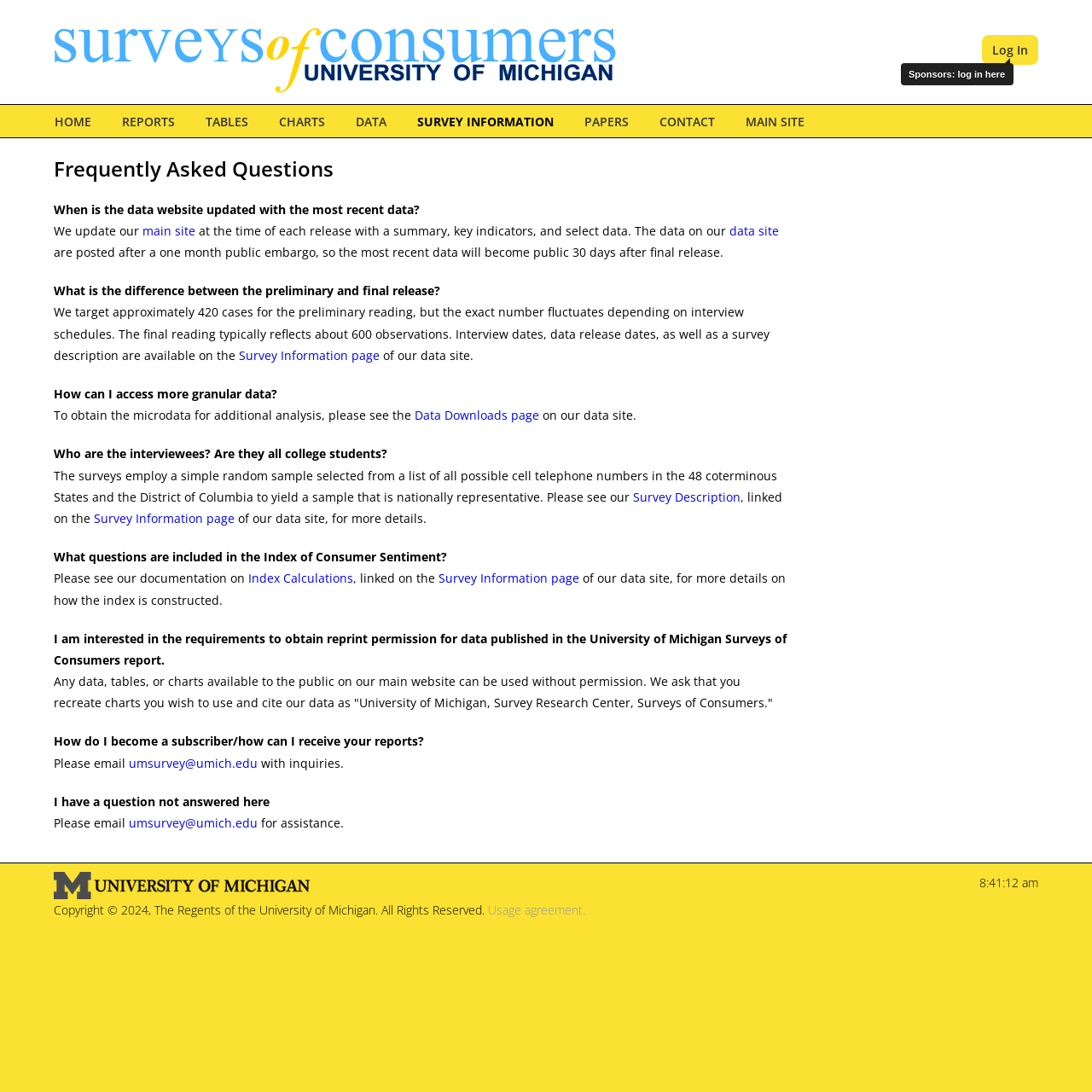Please identify the bounding box coordinates of where to click in order to follow the instruction: "Click the 'Log In' link".

[0.909, 0.038, 0.941, 0.053]